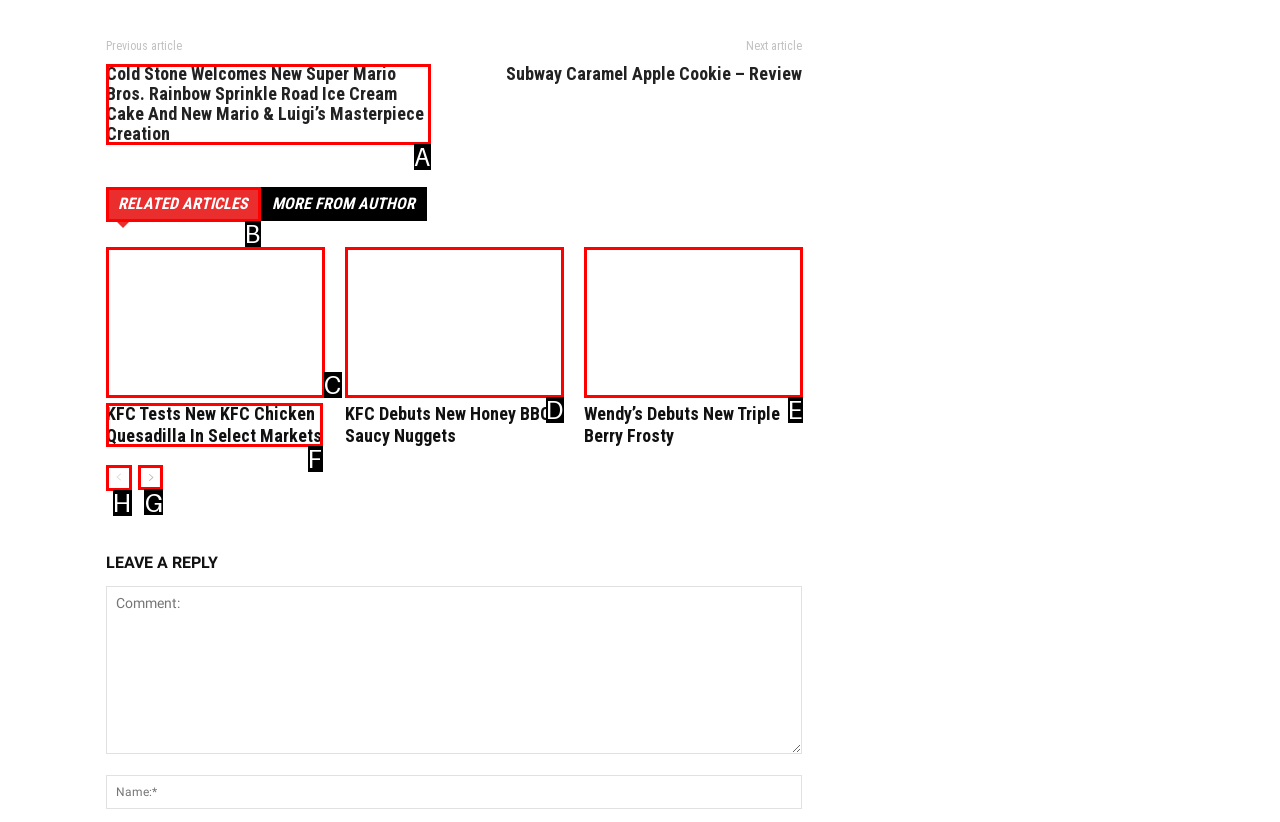From the given options, indicate the letter that corresponds to the action needed to complete this task: Reply to the thread. Respond with only the letter.

None